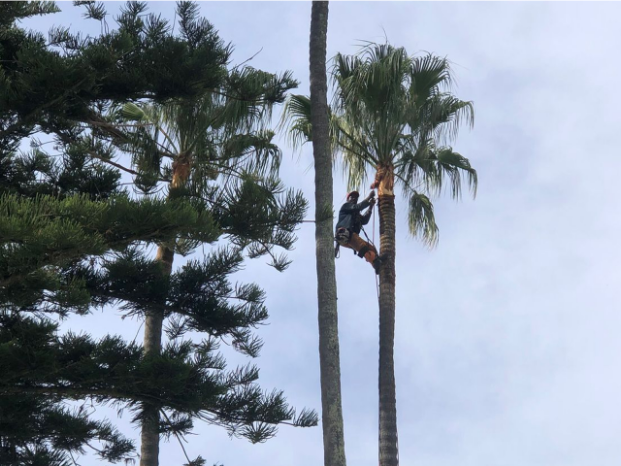Answer this question in one word or a short phrase: What is the surrounding environment of the palm tree?

Lush greenery